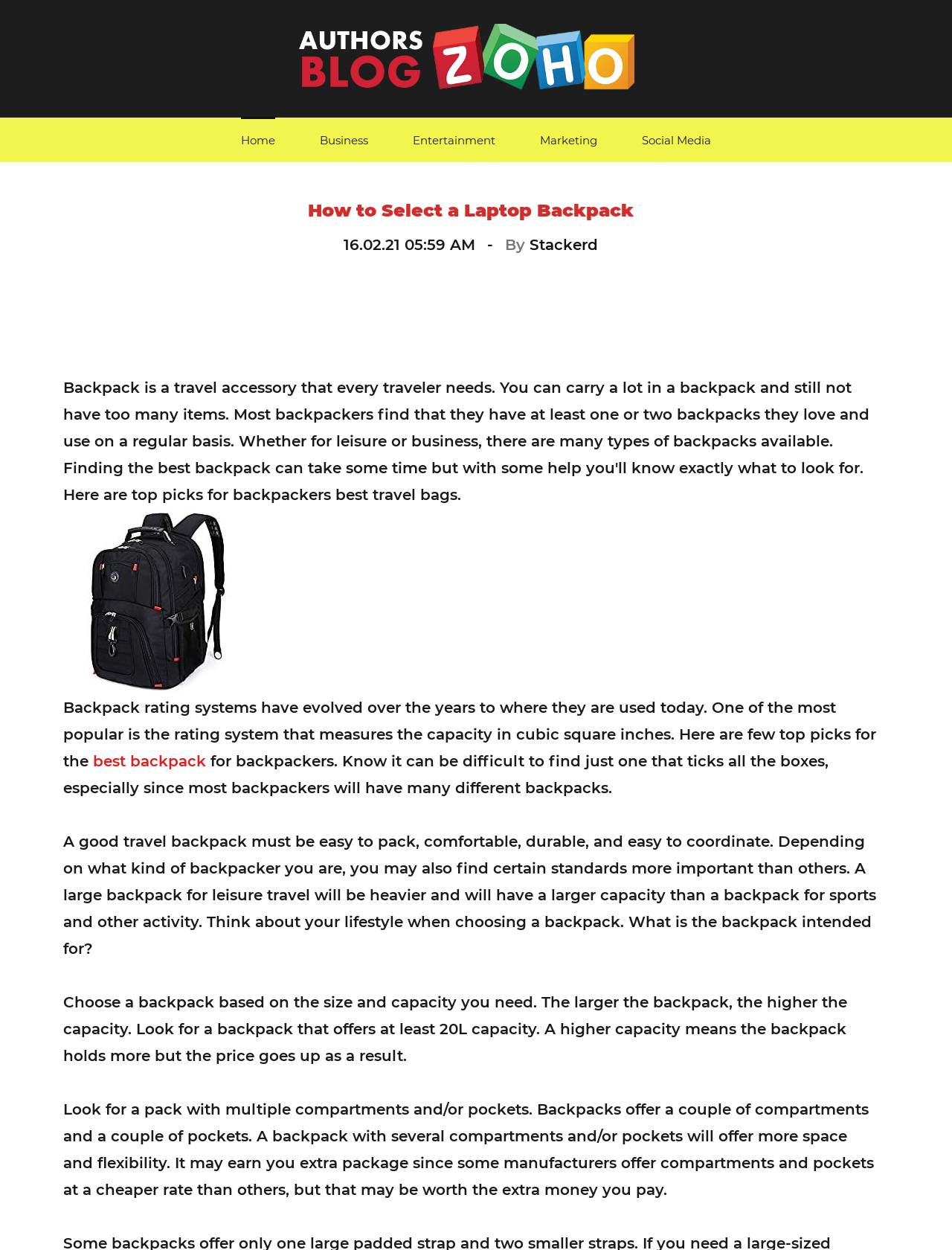Based on the image, provide a detailed and complete answer to the question: 
What factors should be considered when choosing a backpack?

I found the factors to be considered when choosing a backpack by reading the StaticText element which says 'Think about your lifestyle when choosing a backpack. What is the backpack intended for?'.